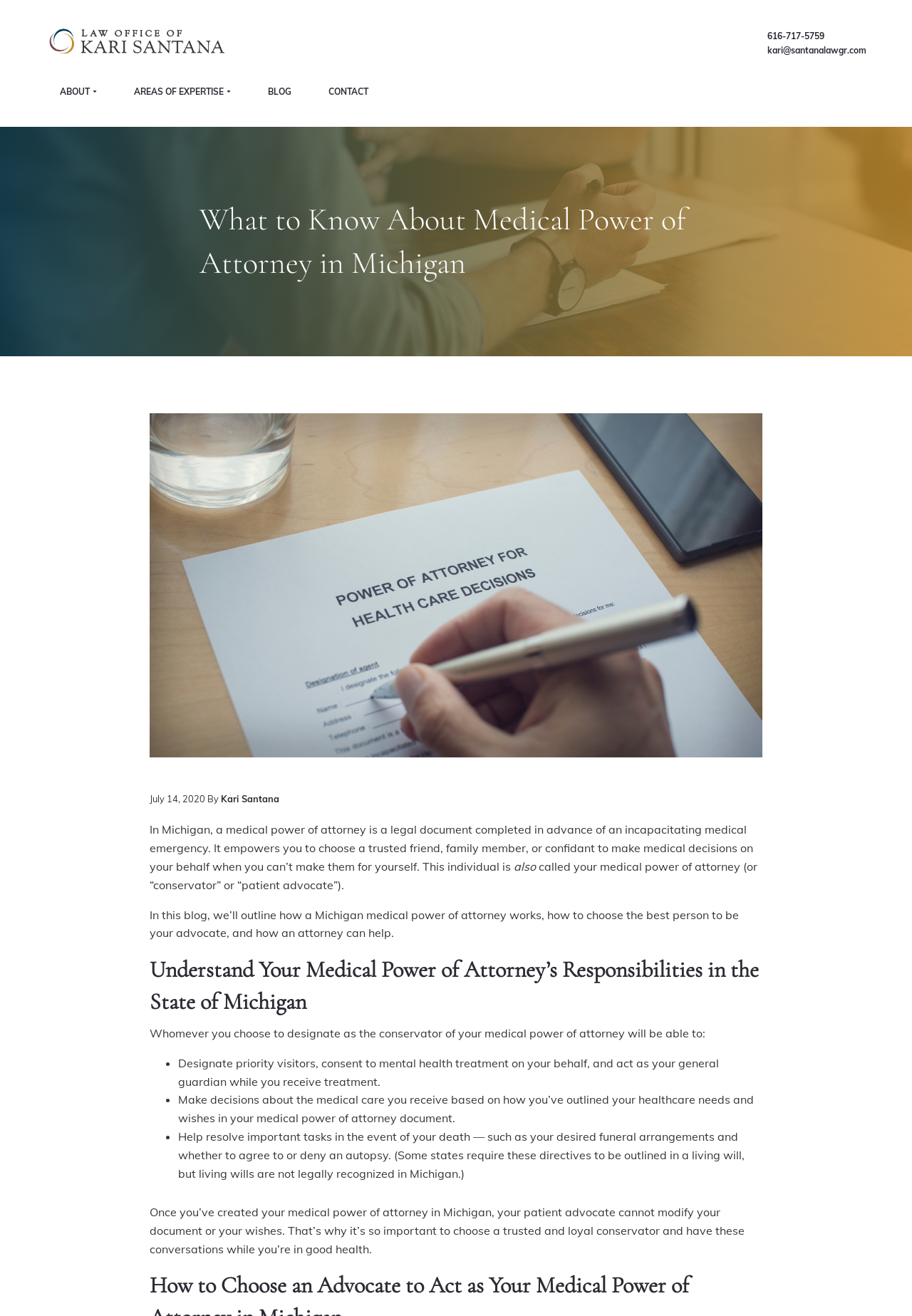Who wrote the blog post about medical power of attorney in Michigan?
Provide a well-explained and detailed answer to the question.

I found the author's name by looking at the blog post section, where the author's name is usually mentioned. The link with the text 'Kari Santana' is likely the author of the blog post.